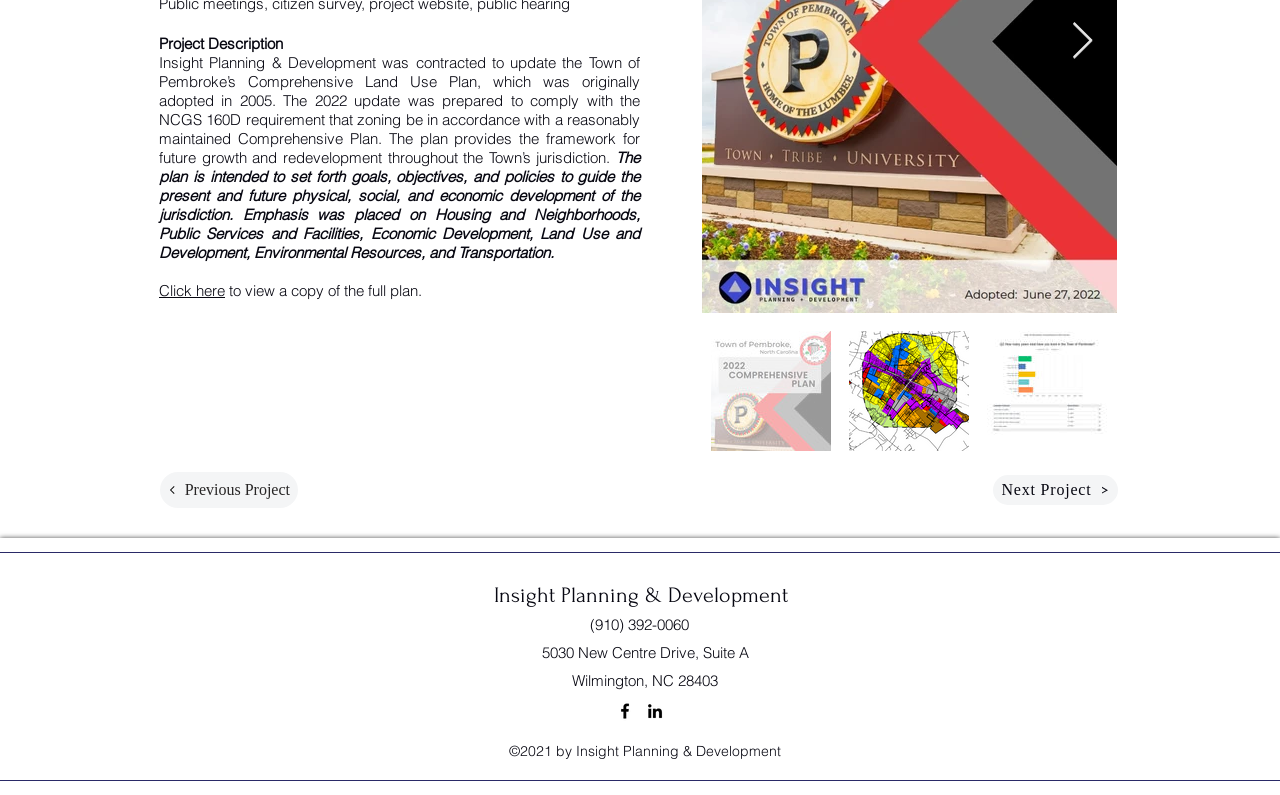Using the provided description aria-label="Next Item", find the bounding box coordinates for the UI element. Provide the coordinates in (top-left x, top-left y, bottom-right x, bottom-right y) format, ensuring all values are between 0 and 1.

[0.837, 0.028, 0.855, 0.077]